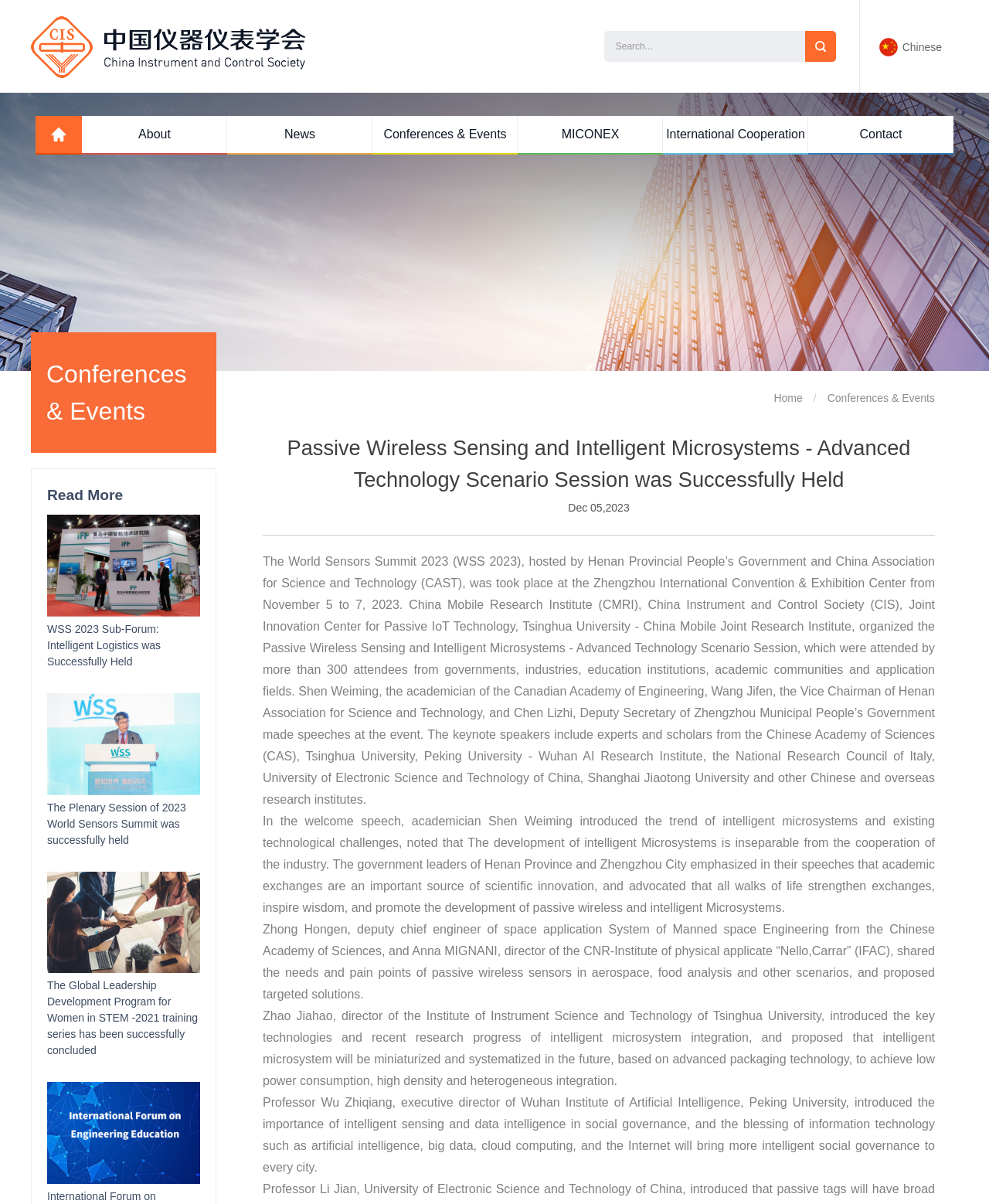Please identify the bounding box coordinates of the area I need to click to accomplish the following instruction: "Search for something".

[0.611, 0.026, 0.845, 0.051]